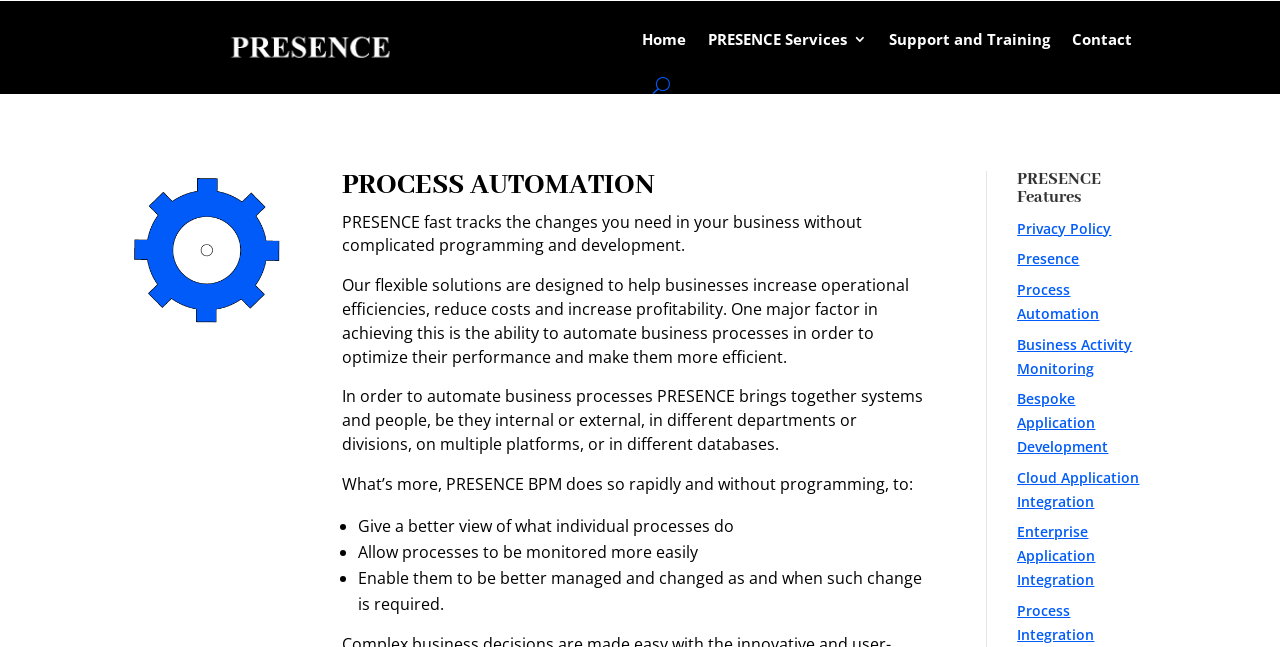For the following element description, predict the bounding box coordinates in the format (top-left x, top-left y, bottom-right x, bottom-right y). All values should be floating point numbers between 0 and 1. Description: Process Automation

[0.795, 0.433, 0.859, 0.499]